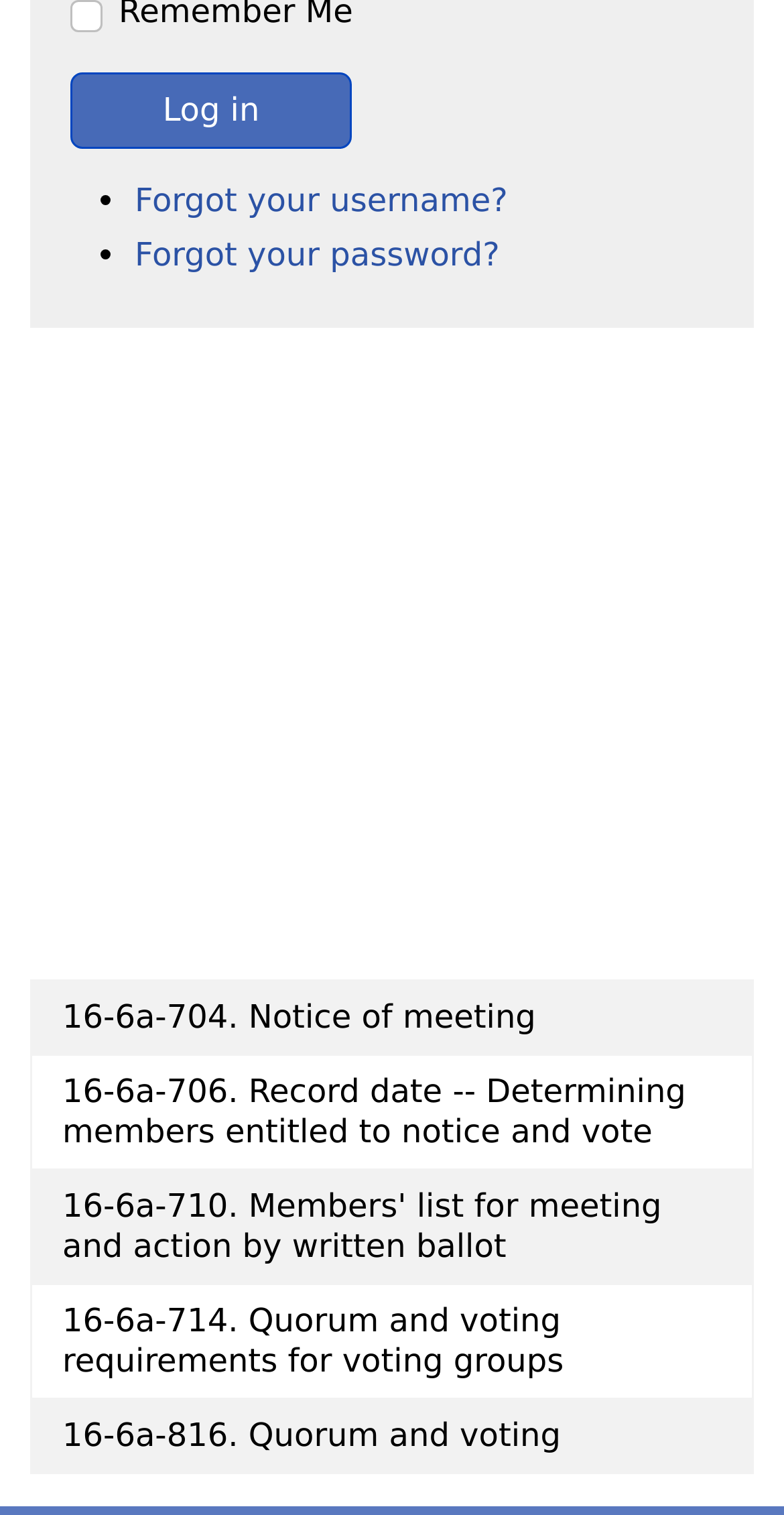Specify the bounding box coordinates of the area to click in order to follow the given instruction: "Forgot your username?."

[0.172, 0.12, 0.648, 0.145]